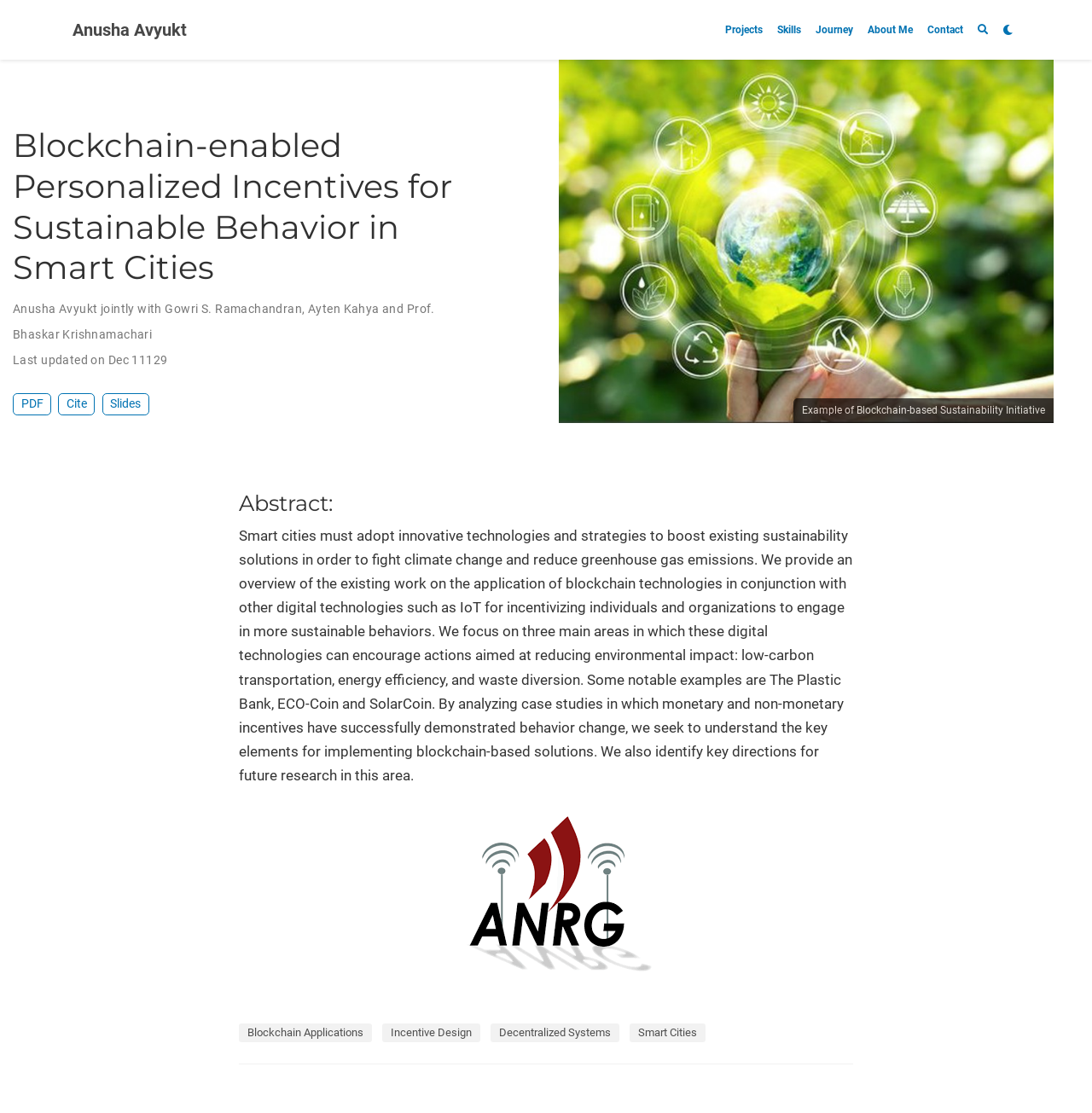Determine the bounding box coordinates for the element that should be clicked to follow this instruction: "Explore blockchain applications". The coordinates should be given as four float numbers between 0 and 1, in the format [left, top, right, bottom].

[0.219, 0.919, 0.341, 0.937]